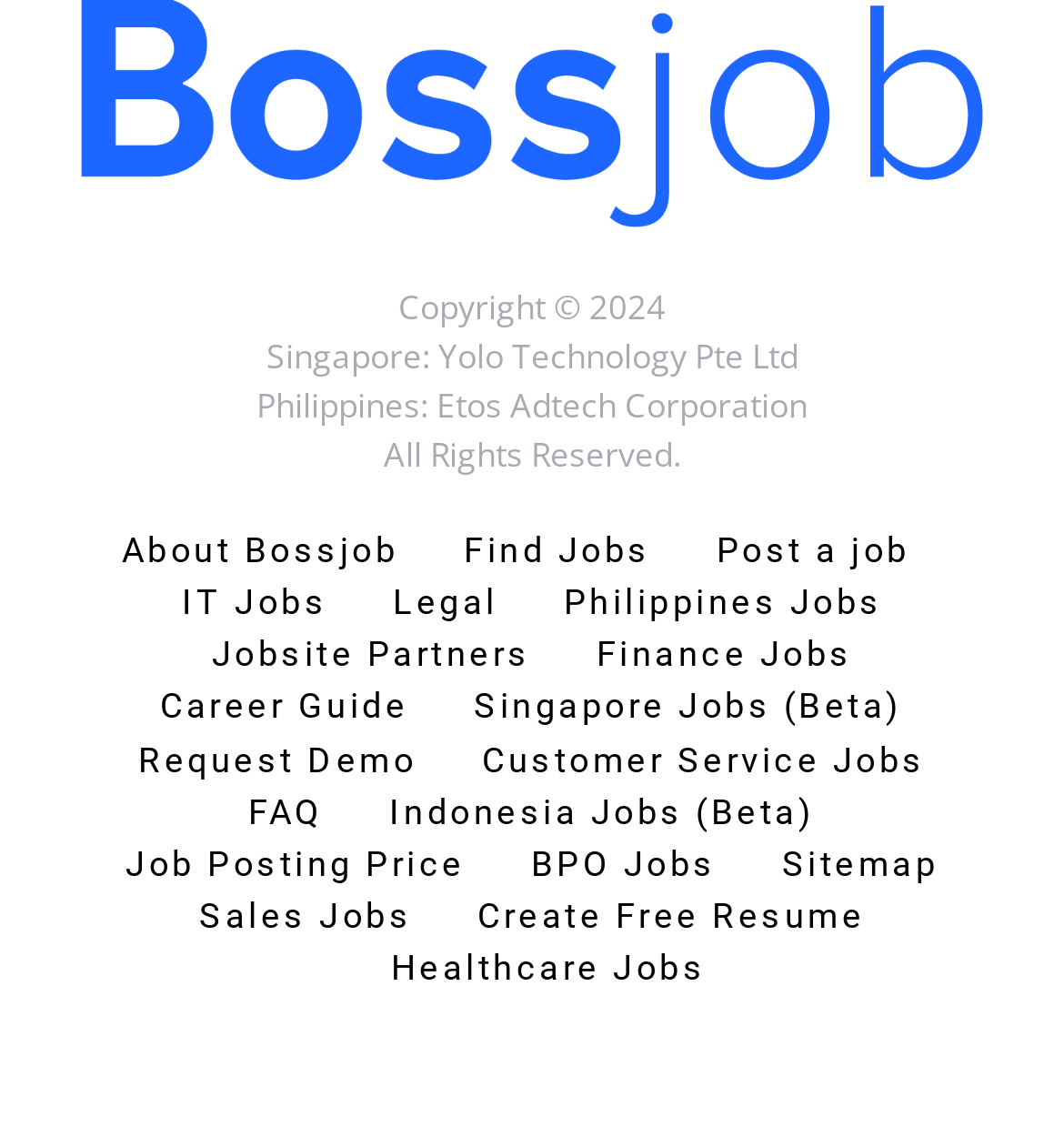What are the countries where Bossjob has a presence?
Please ensure your answer is as detailed and informative as possible.

The countries where Bossjob has a presence can be found in the static text elements at the bottom of the webpage. The text 'Singapore: Yolo Technology Pte Ltd' indicates that Bossjob has a presence in Singapore, the text 'Philippines: Etos Adtech Corporation' indicates that Bossjob has a presence in the Philippines, and the link 'Indonesia Jobs (Beta)' suggests that Bossjob also has a presence in Indonesia.